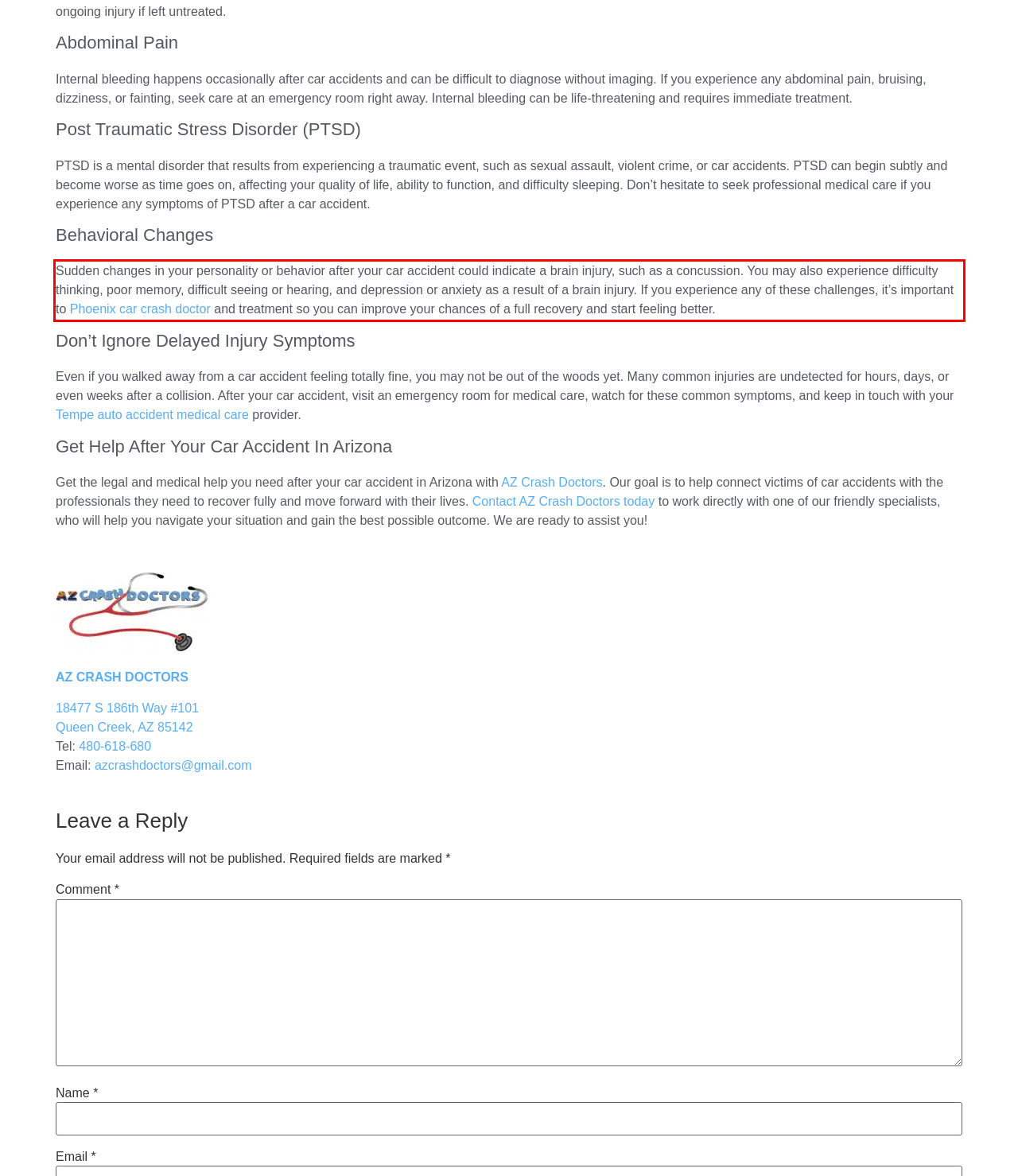Identify the text inside the red bounding box in the provided webpage screenshot and transcribe it.

Sudden changes in your personality or behavior after your car accident could indicate a brain injury, such as a concussion. You may also experience difficulty thinking, poor memory, difficult seeing or hearing, and depression or anxiety as a result of a brain injury. If you experience any of these challenges, it’s important to Phoenix car crash doctor and treatment so you can improve your chances of a full recovery and start feeling better.